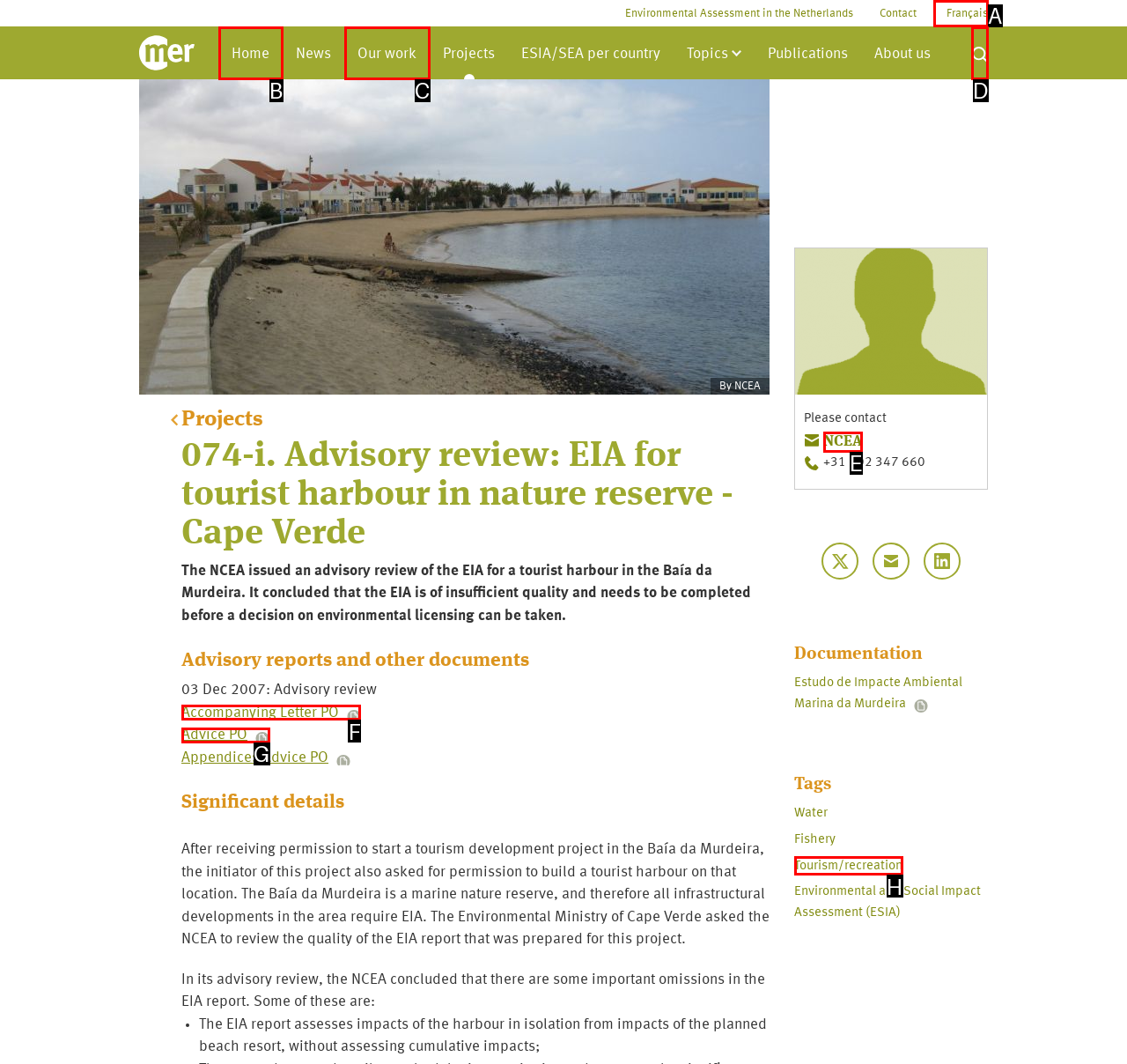Based on the task: Download the 'Accompanying Letter PO' document, which UI element should be clicked? Answer with the letter that corresponds to the correct option from the choices given.

F